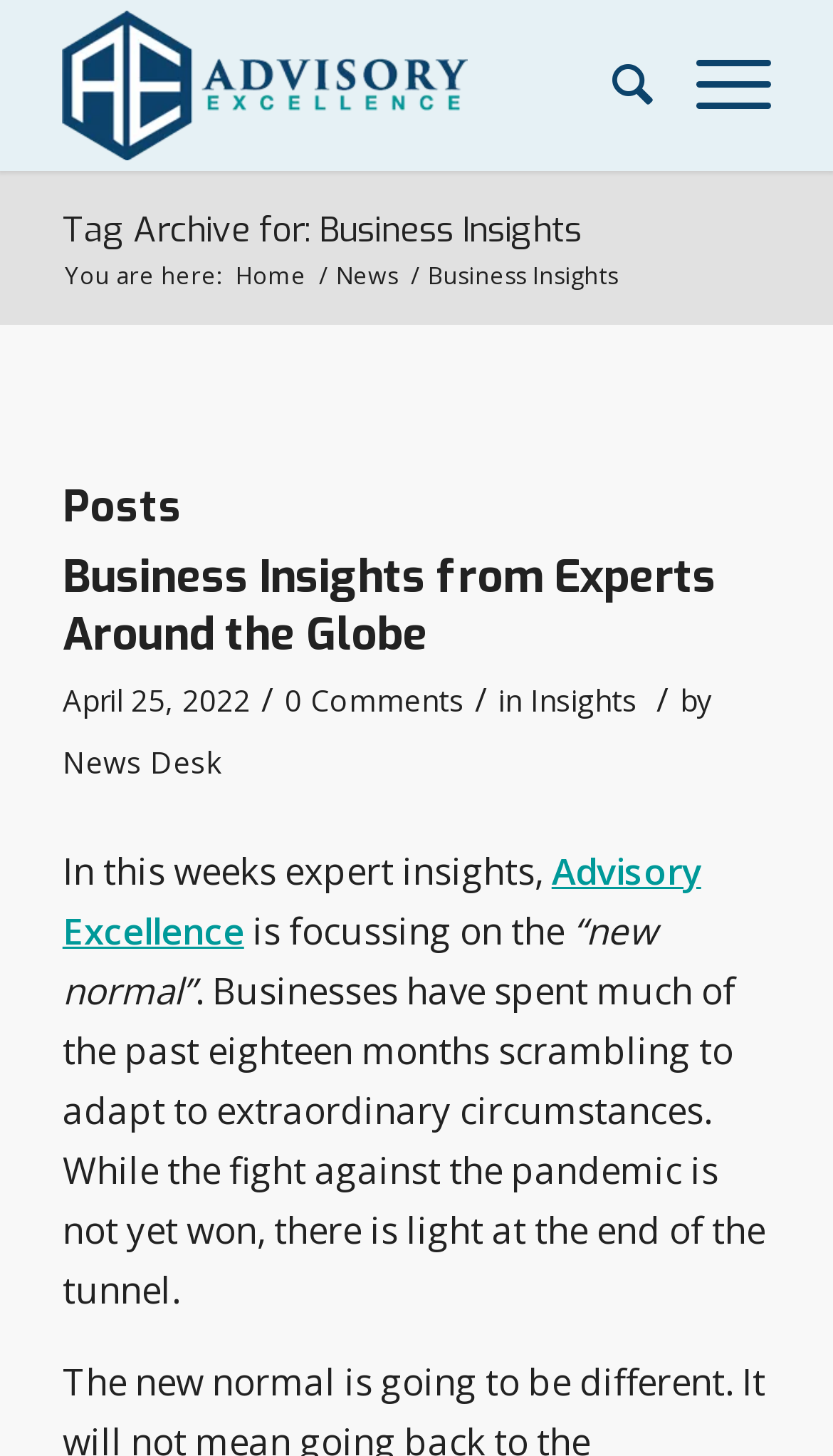How many comments does the latest article have?
Please answer the question with a detailed and comprehensive explanation.

The number of comments on the latest article can be found in the article summary section. The text '0 Comments' is a link that likely leads to the comments section of the article.